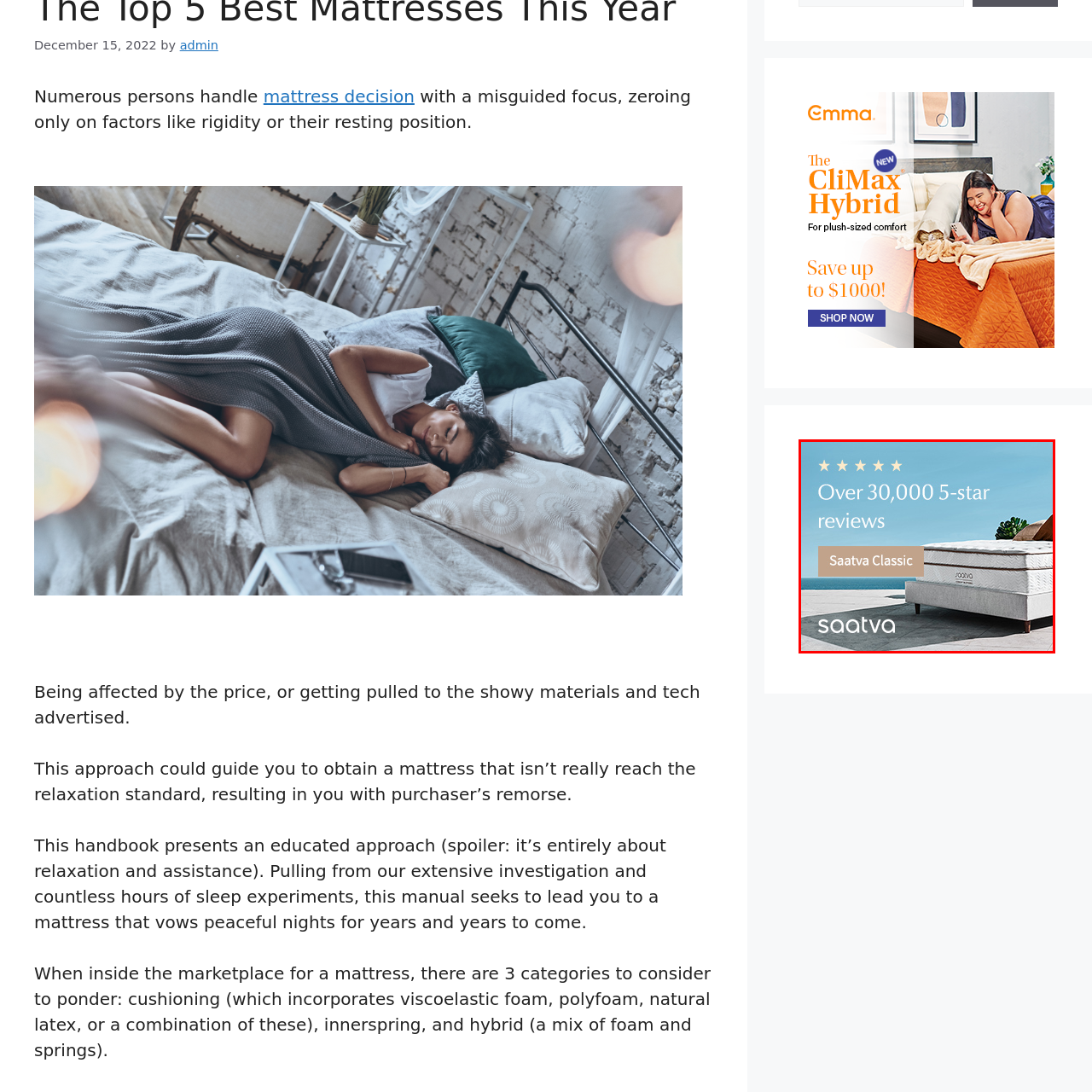Generate an in-depth caption for the image enclosed by the red boundary.

The image showcases the Saatva Classic mattress, prominently positioned against a bright blue sky and a scenic outdoor backdrop. The mattress is displayed elegantly on a stylish bed frame, highlighting its luxurious design and high-quality materials. Accompanying the image is a bold graphical overlay that states "Over 30,000 5-star reviews," emphasizing the mattress's exceptional reputation among customers. Additionally, the name “Saatva Classic” is featured prominently, suggesting it as a top choice for those seeking comfort and quality. The overall aesthetic promotes a sense of tranquility and relaxation, inviting potential buyers to consider this renowned mattress for their own sleep needs.